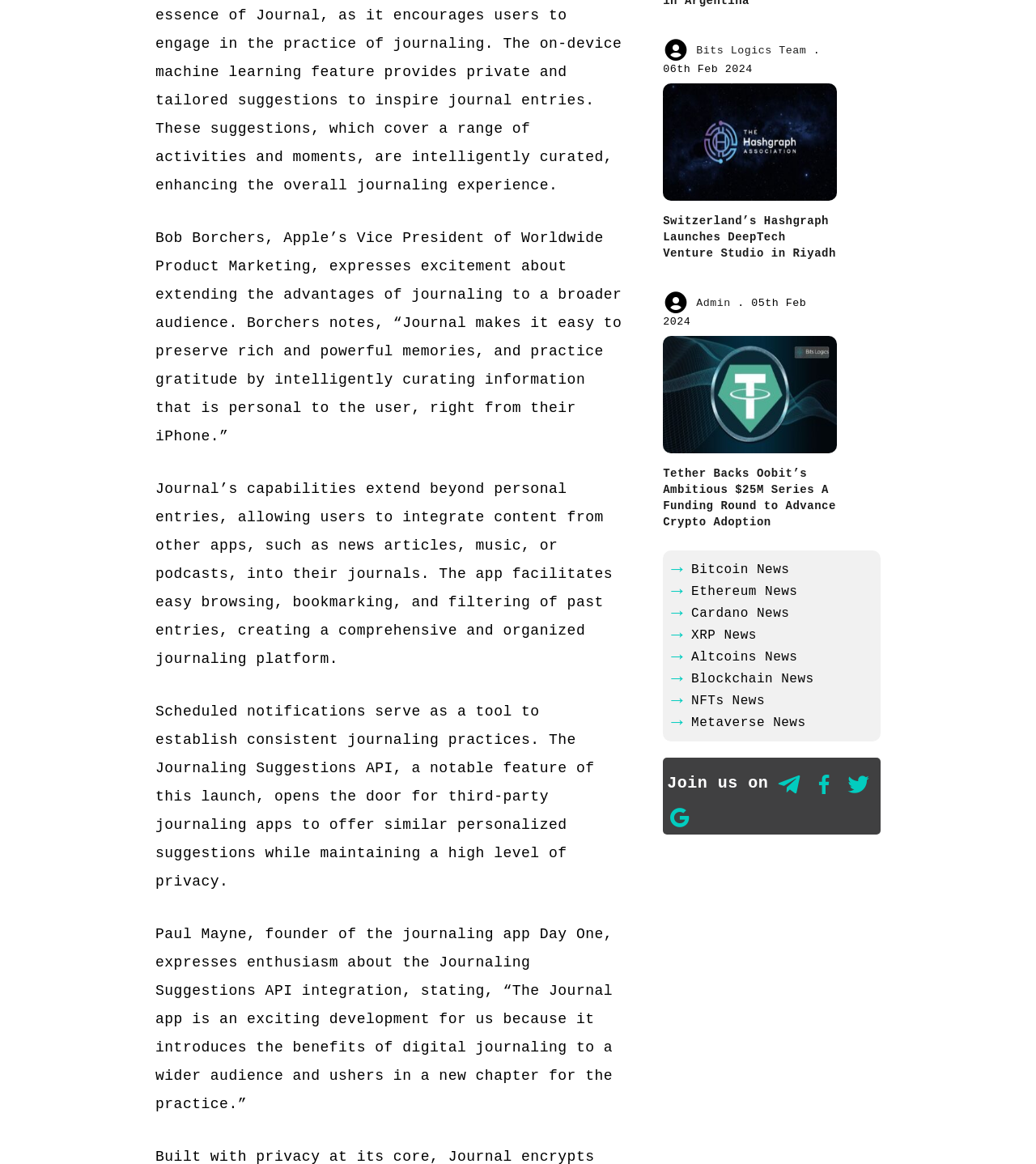Kindly determine the bounding box coordinates for the area that needs to be clicked to execute this instruction: "Visit 'Admin' page".

[0.672, 0.255, 0.712, 0.265]